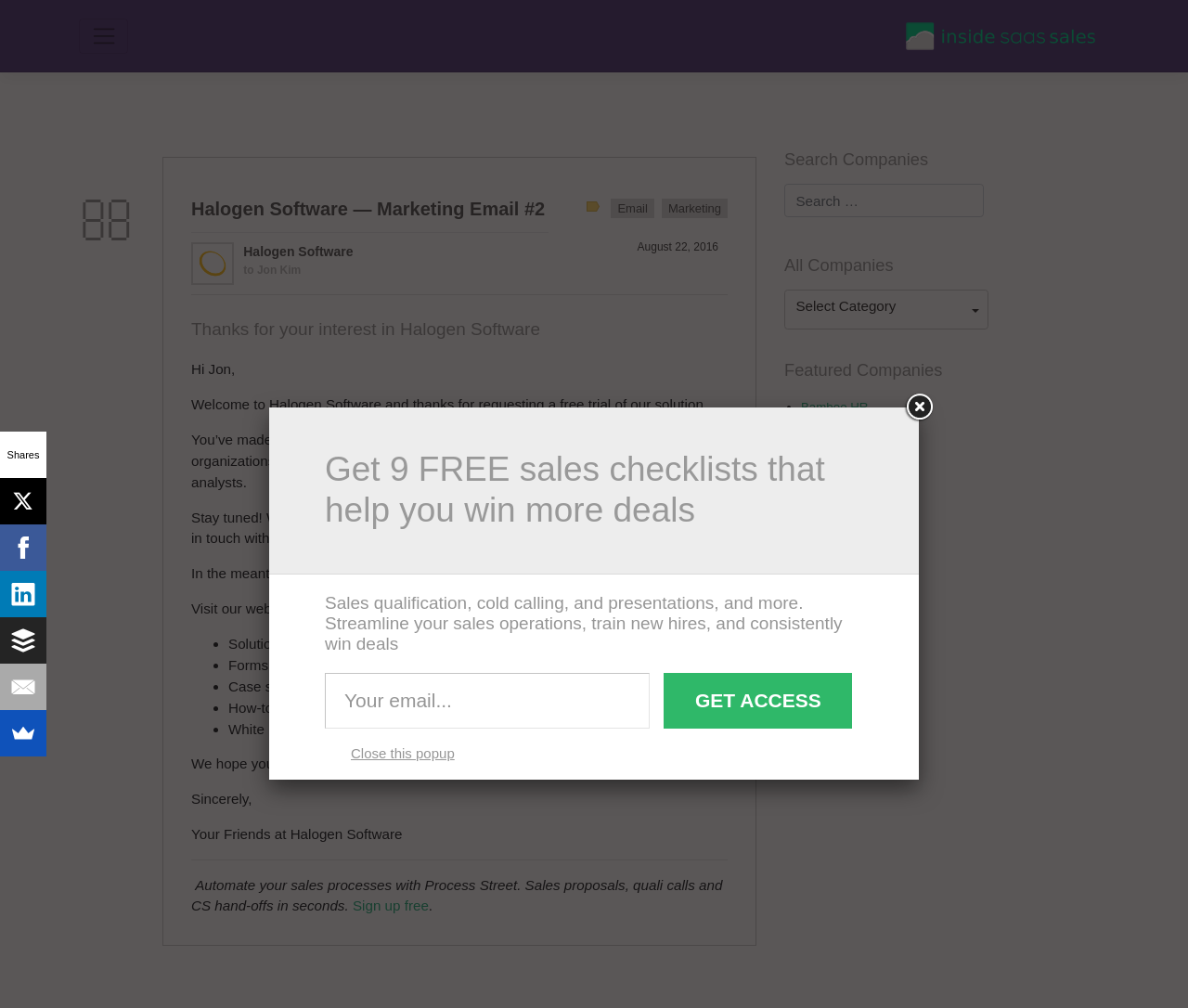Pinpoint the bounding box coordinates of the area that must be clicked to complete this instruction: "Click on Sonos".

None